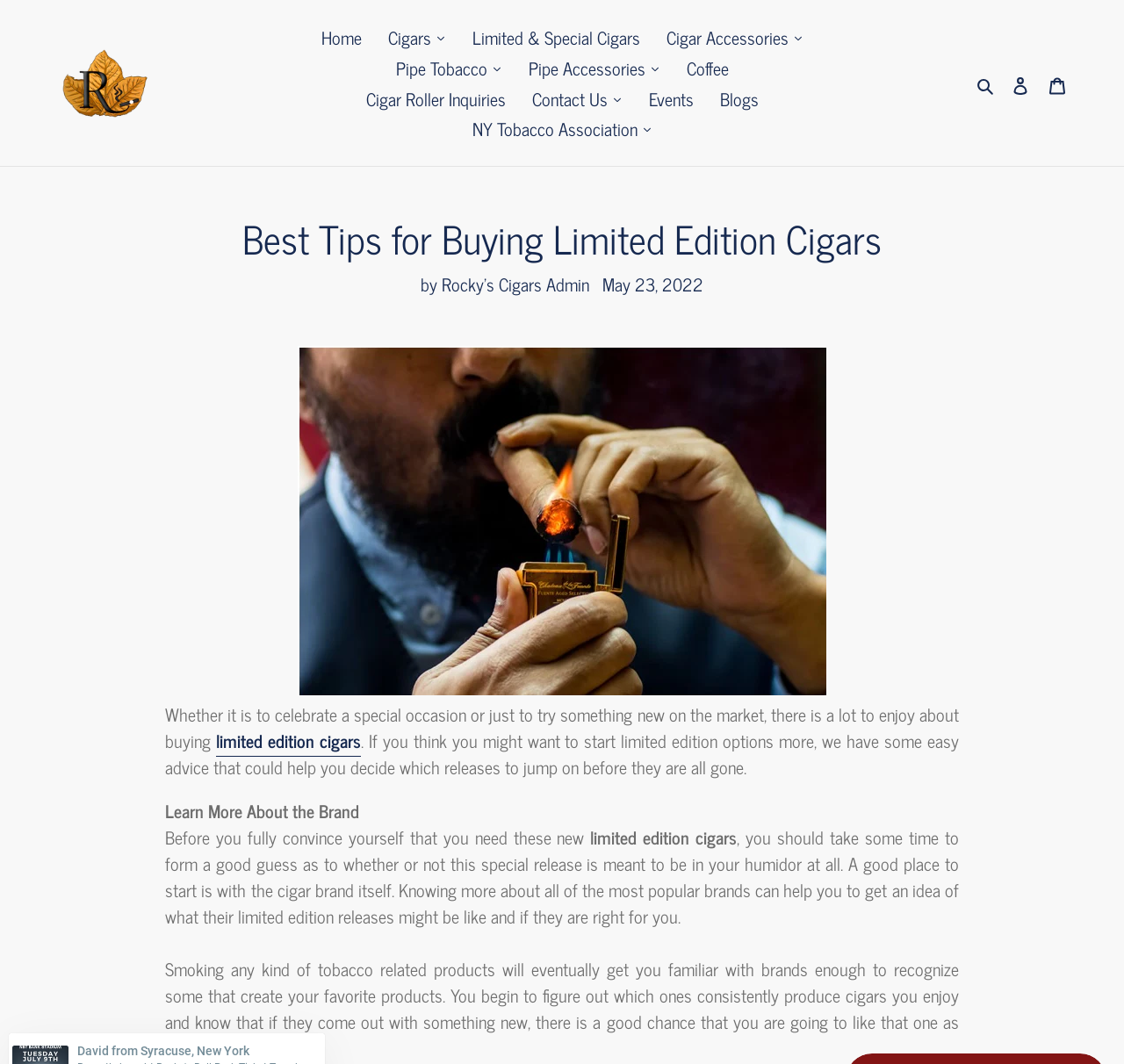Determine the bounding box coordinates of the element's region needed to click to follow the instruction: "View your cart". Provide these coordinates as four float numbers between 0 and 1, formatted as [left, top, right, bottom].

[0.924, 0.057, 0.957, 0.099]